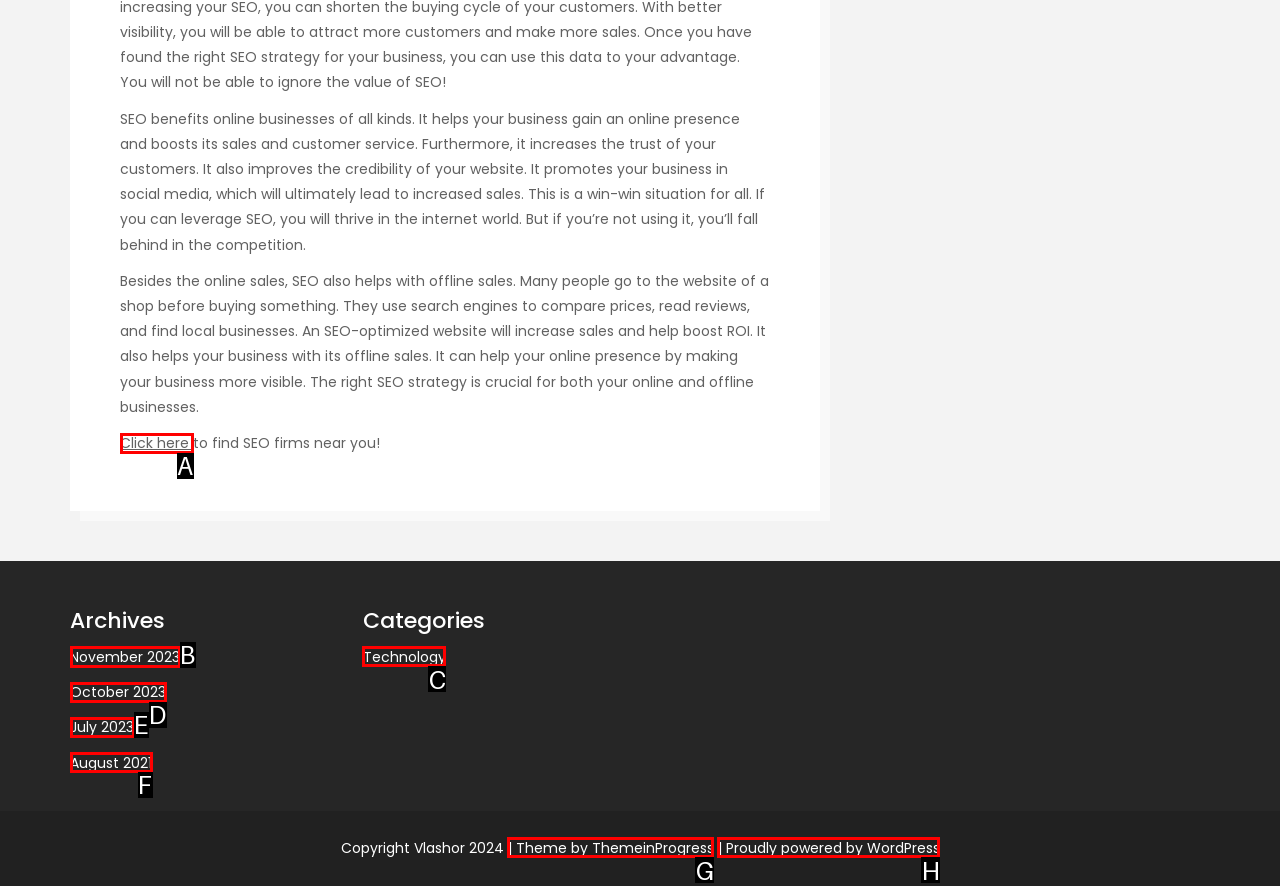Select the correct UI element to click for this task: View November 2023 archives.
Answer using the letter from the provided options.

B